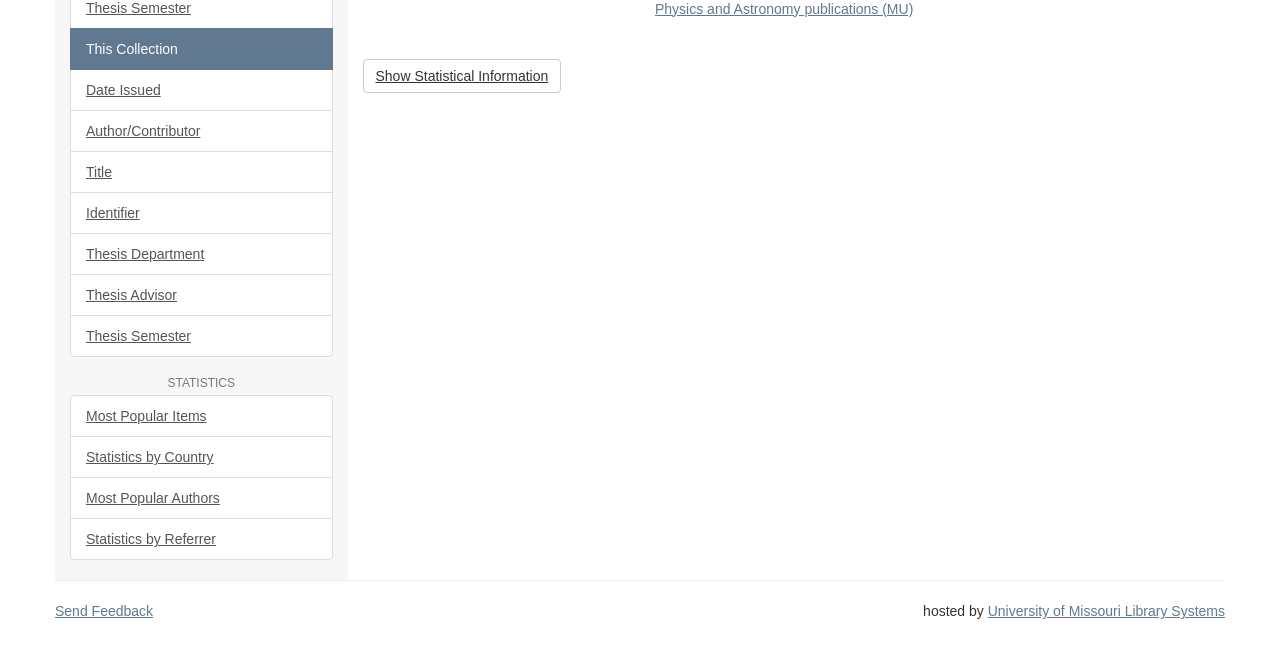Determine the bounding box coordinates for the UI element with the following description: "GET STARTED". The coordinates should be four float numbers between 0 and 1, represented as [left, top, right, bottom].

None